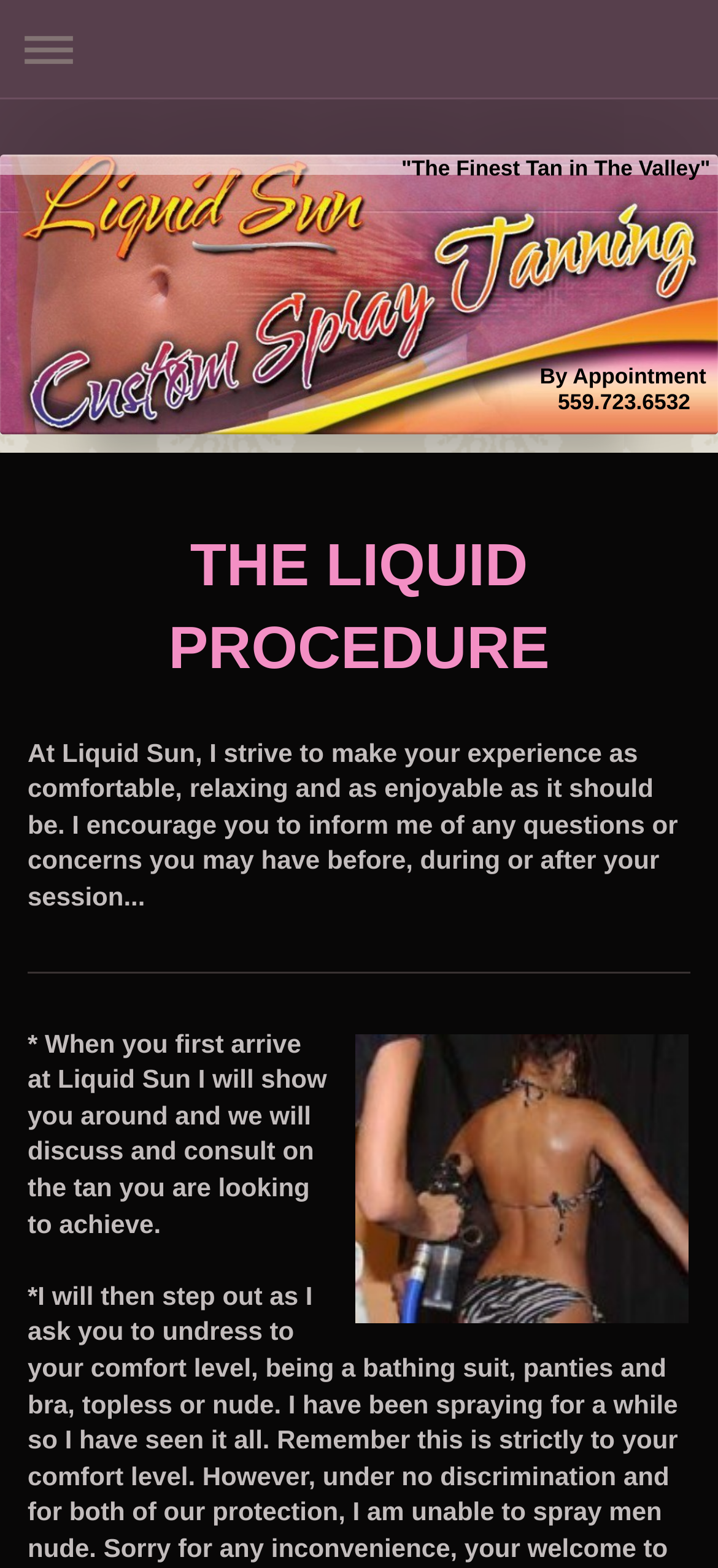What is the name of the business?
Kindly give a detailed and elaborate answer to the question.

The name of the business can be determined by looking at the StaticText element with the text 'The Finest Tan in The Valley' and the SvgRoot element, which suggests that the business is related to tanning. The name 'Liquid Sun' is also mentioned in the heading element 'THE LIQUID PROCEDURE'.